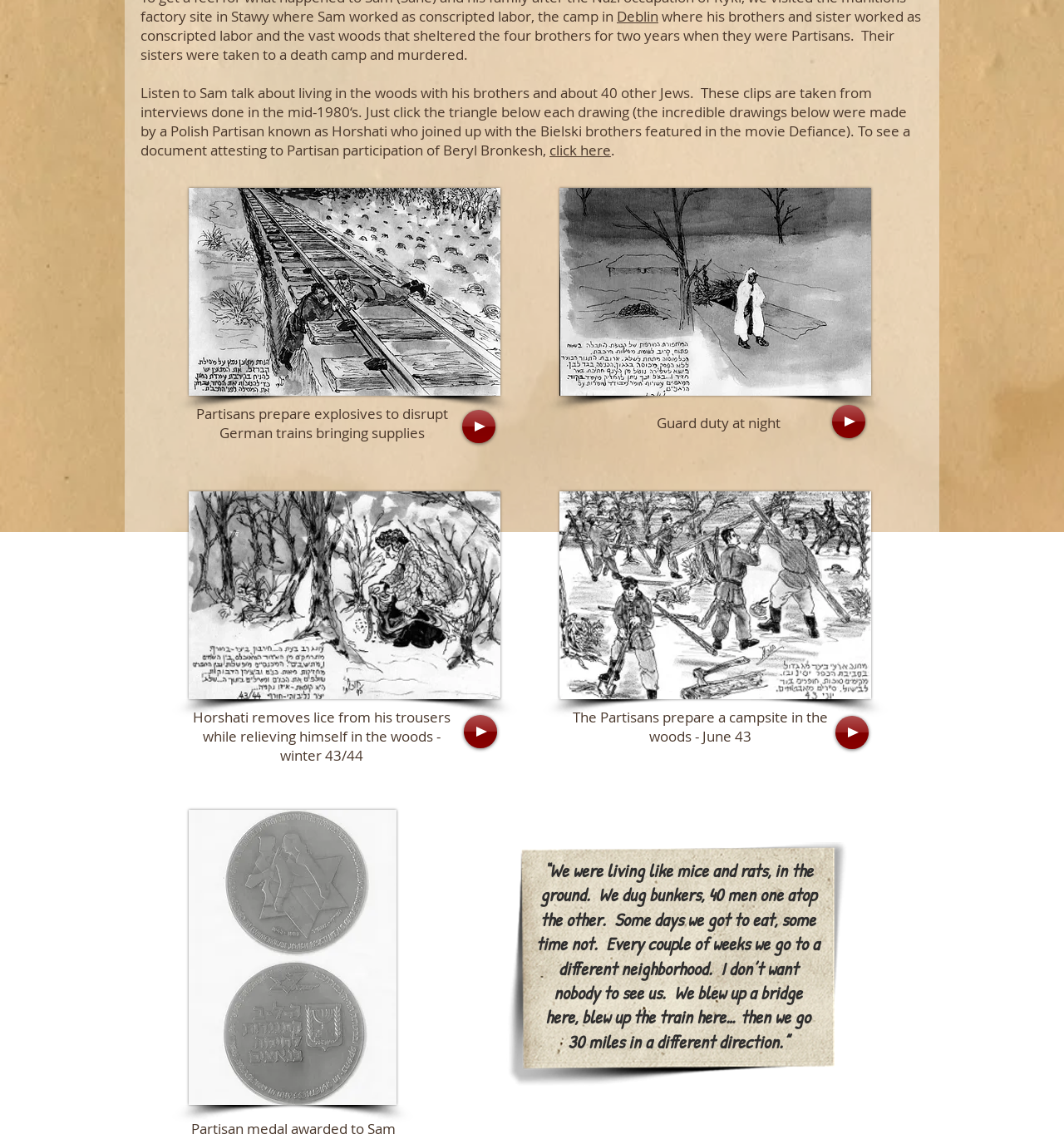Predict the bounding box of the UI element based on the description: "aria-label="Play"". The coordinates should be four float numbers between 0 and 1, formatted as [left, top, right, bottom].

[0.785, 0.628, 0.816, 0.658]